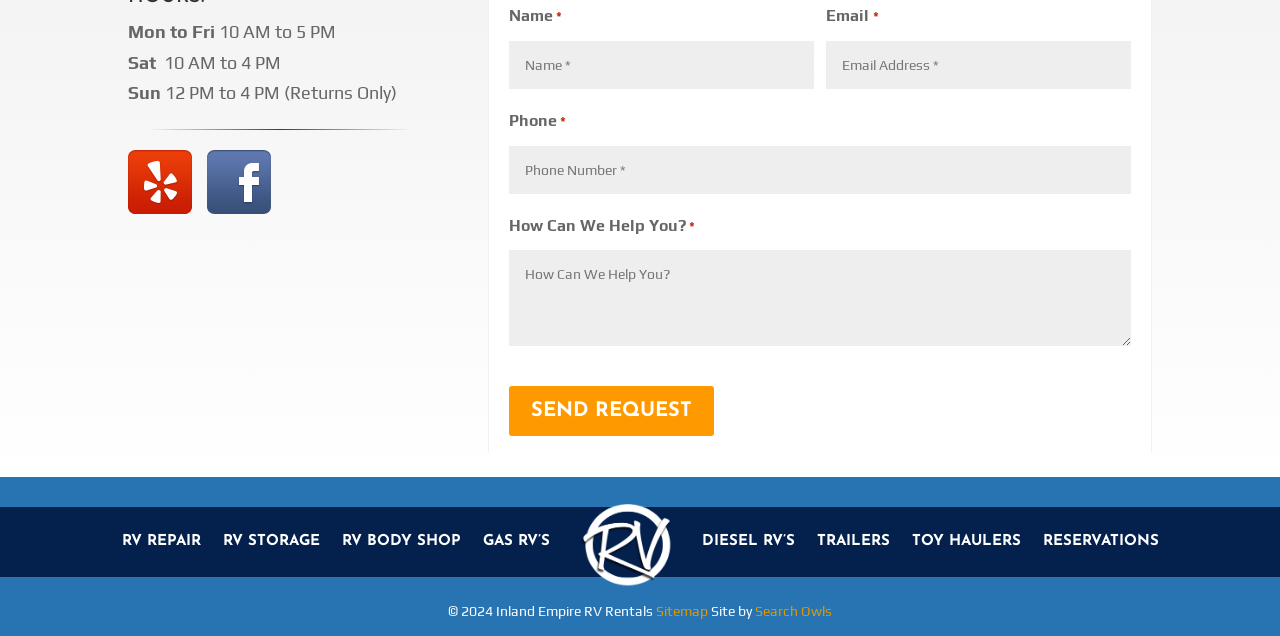Provide a brief response using a word or short phrase to this question:
What is the copyright year of the webpage?

2024